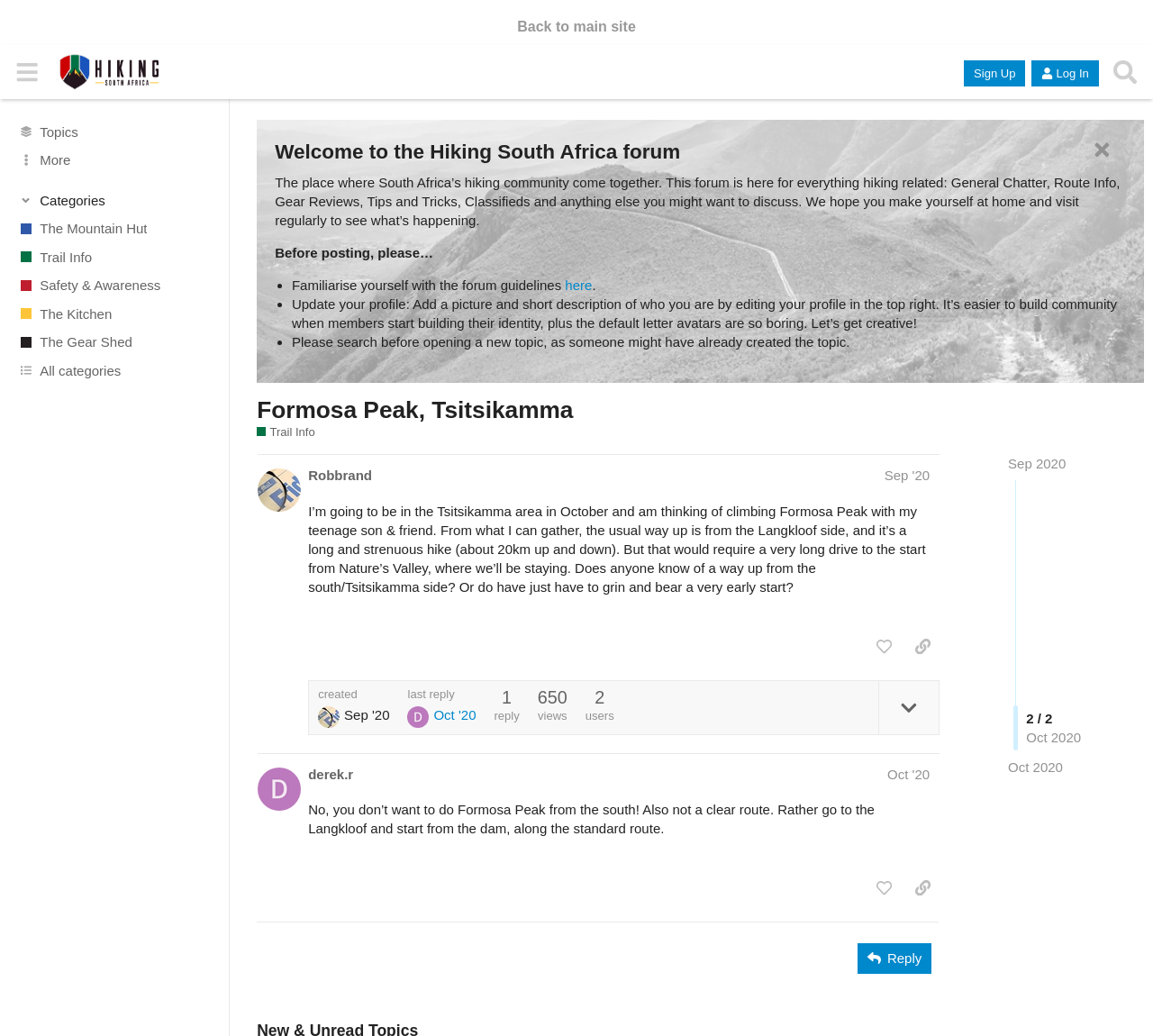Identify the headline of the webpage and generate its text content.

Formosa Peak, Tsitsikamma